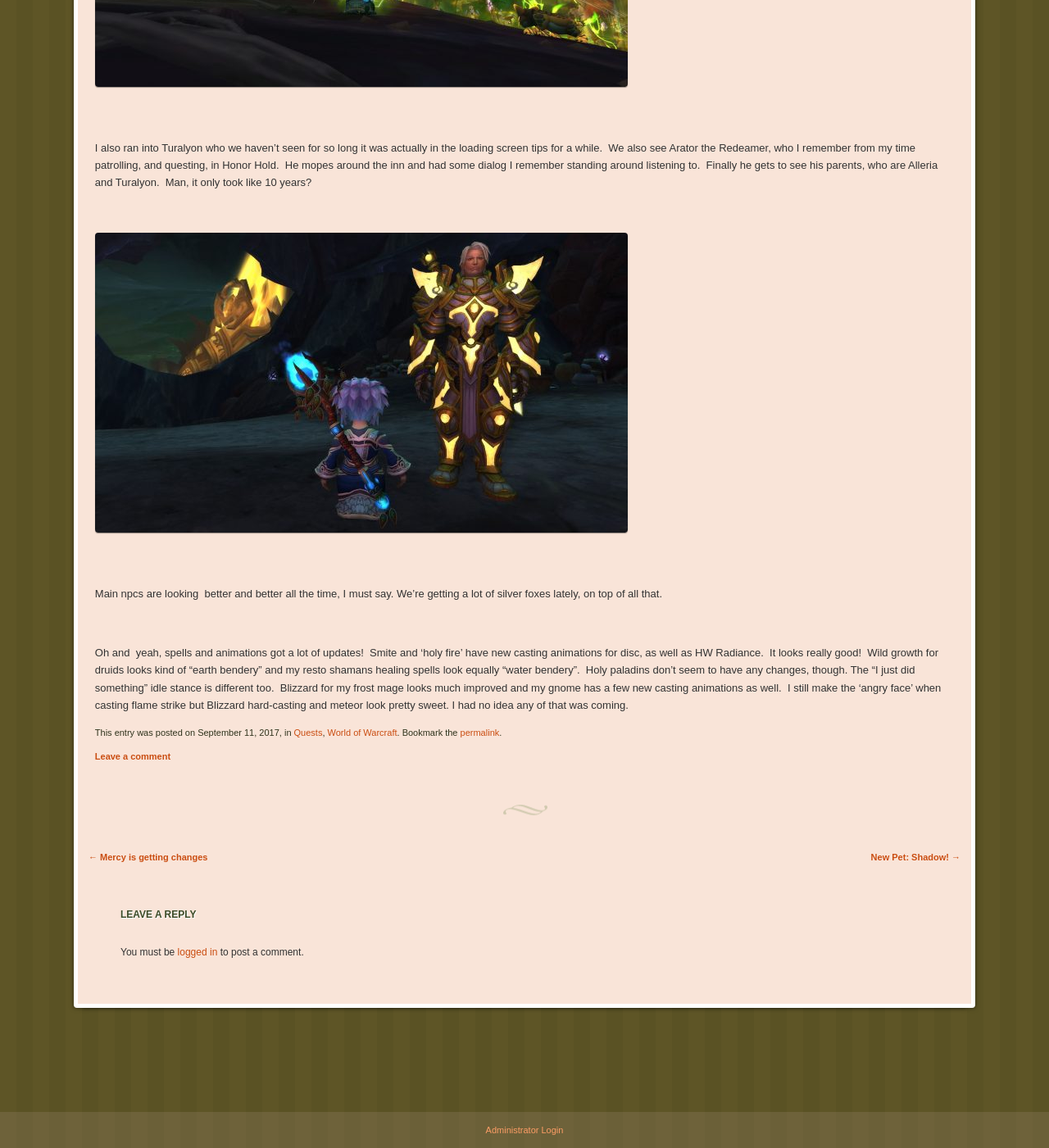Provide the bounding box coordinates for the area that should be clicked to complete the instruction: "Click the link to login".

[0.463, 0.98, 0.537, 0.988]